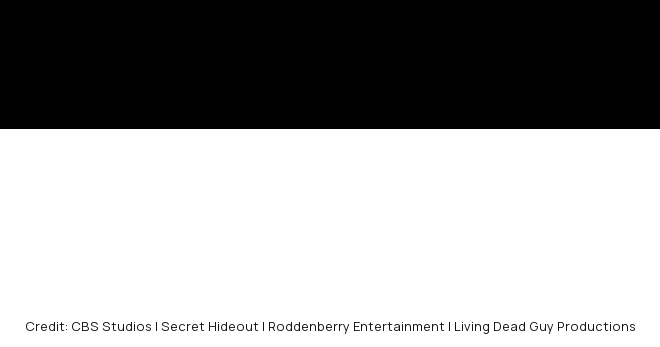What is the significance of this scene?
Using the visual information, respond with a single word or phrase.

It is likely significant to the plot or character development